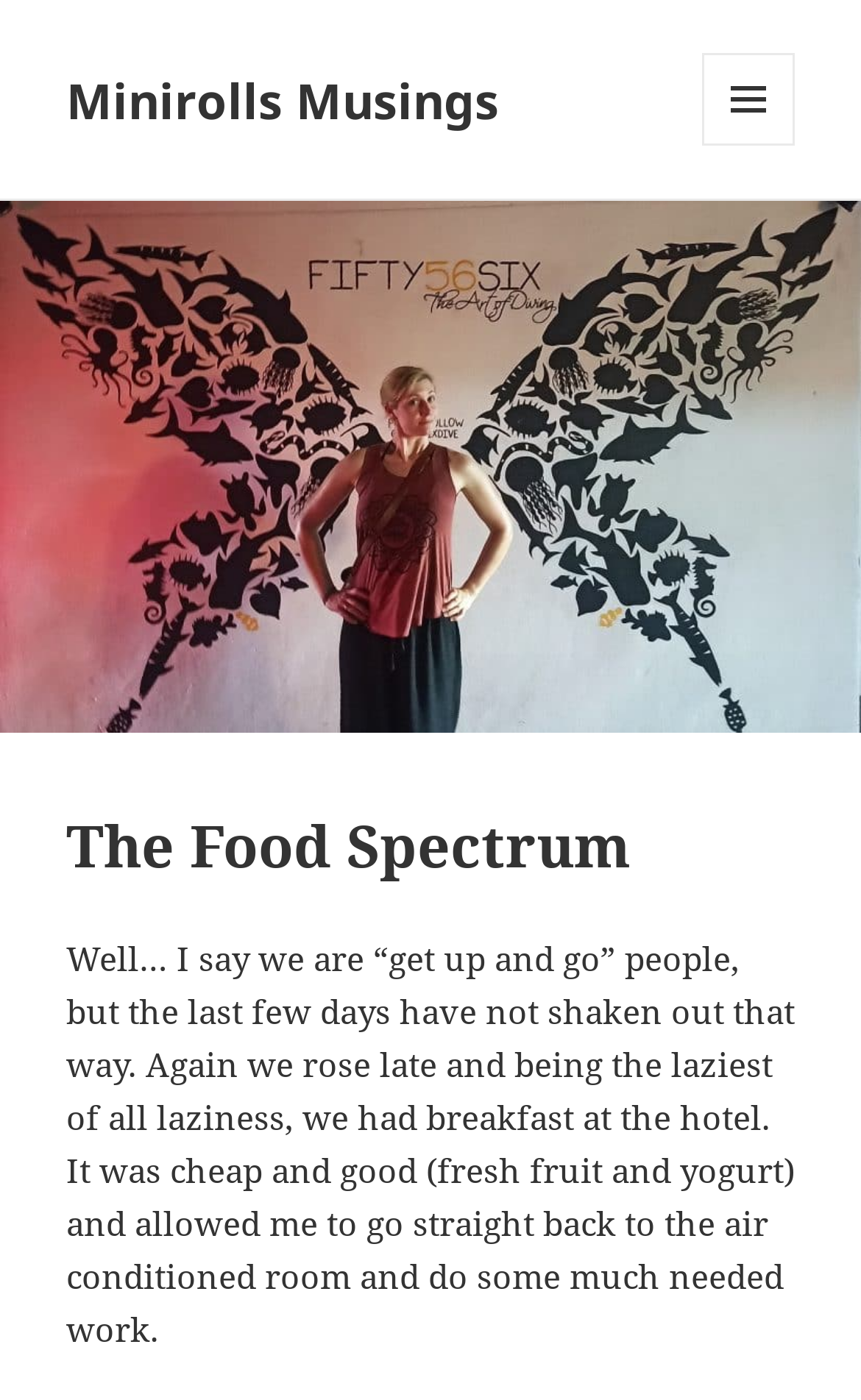Locate the UI element described by Minirolls Musings and provide its bounding box coordinates. Use the format (top-left x, top-left y, bottom-right x, bottom-right y) with all values as floating point numbers between 0 and 1.

[0.077, 0.047, 0.579, 0.095]